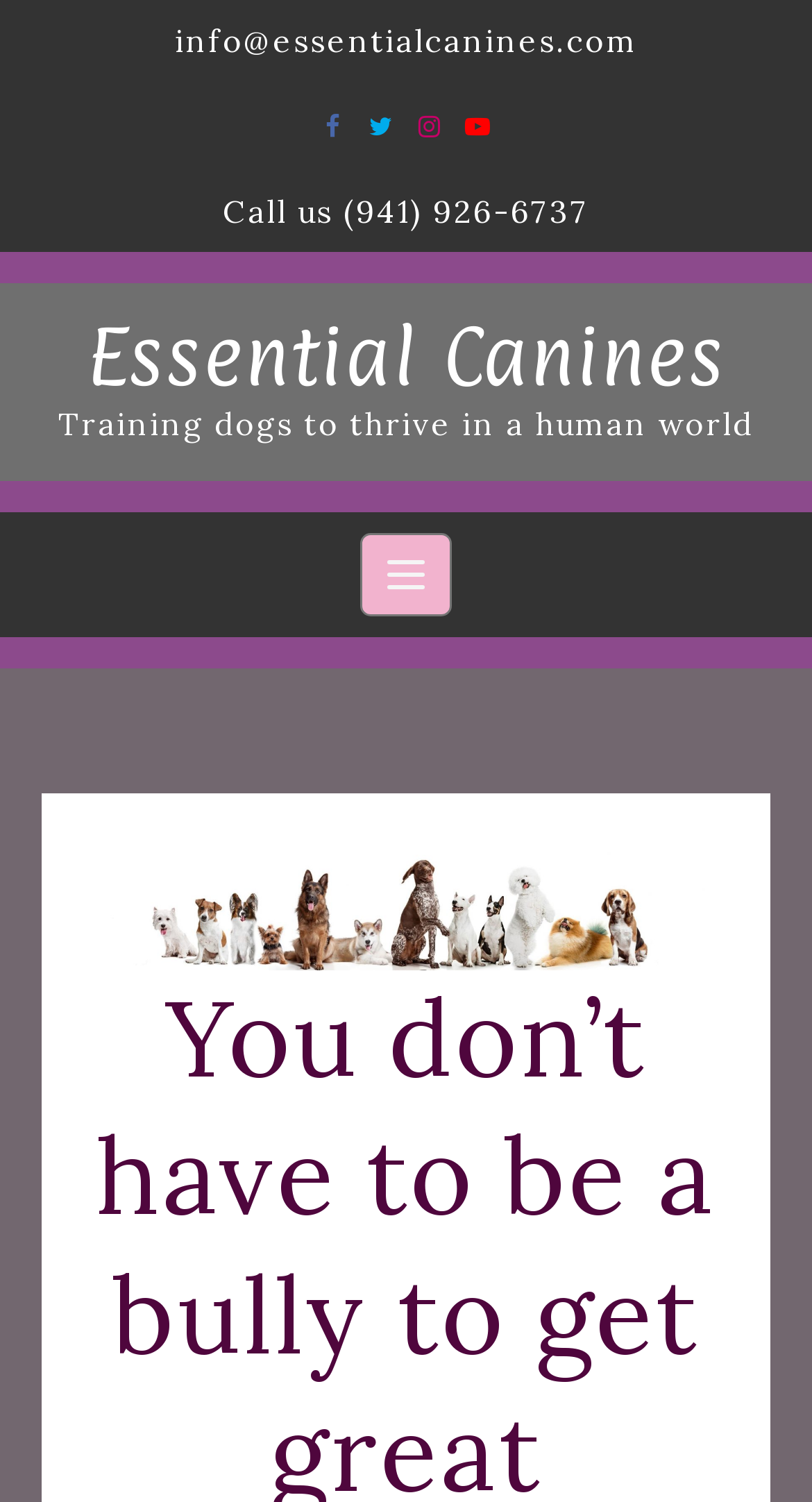What is the phone number to call?
Answer the question with a detailed and thorough explanation.

I found the phone number by looking at the static text element that says 'Call us (941) 926-6737'.